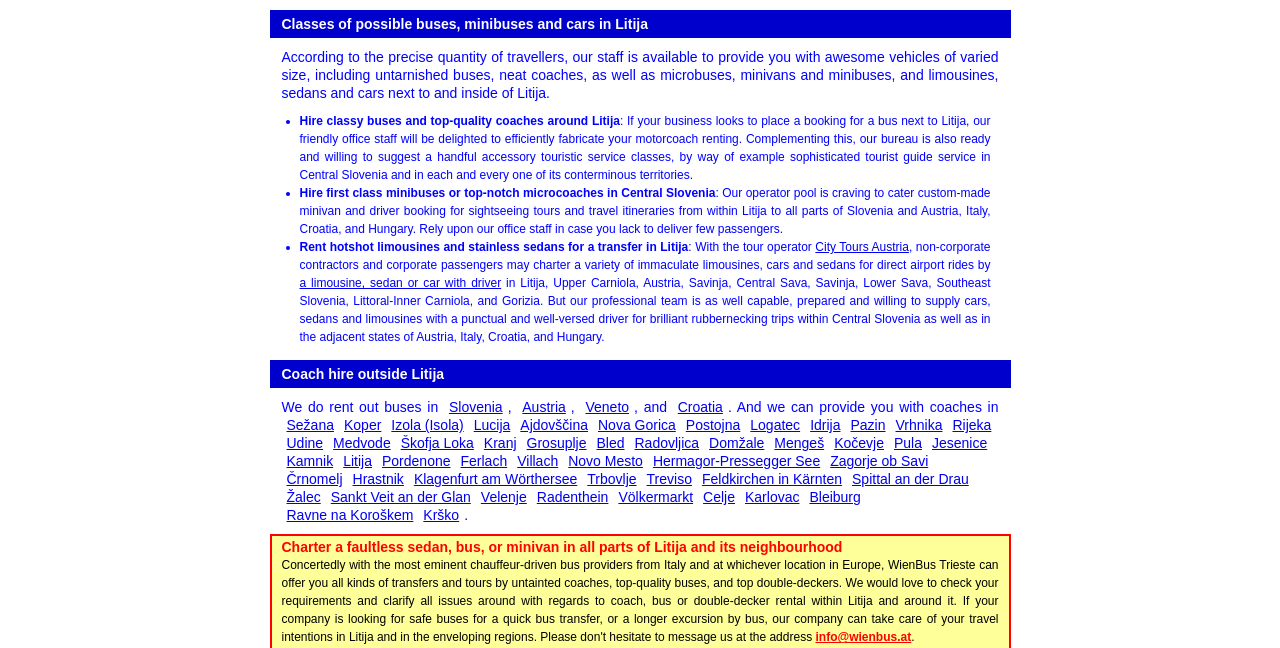Please predict the bounding box coordinates of the element's region where a click is necessary to complete the following instruction: "Charter a faultless sedan, bus, or minivan in all parts of Litija and its neighbourhood". The coordinates should be represented by four float numbers between 0 and 1, i.e., [left, top, right, bottom].

[0.22, 0.831, 0.78, 0.859]